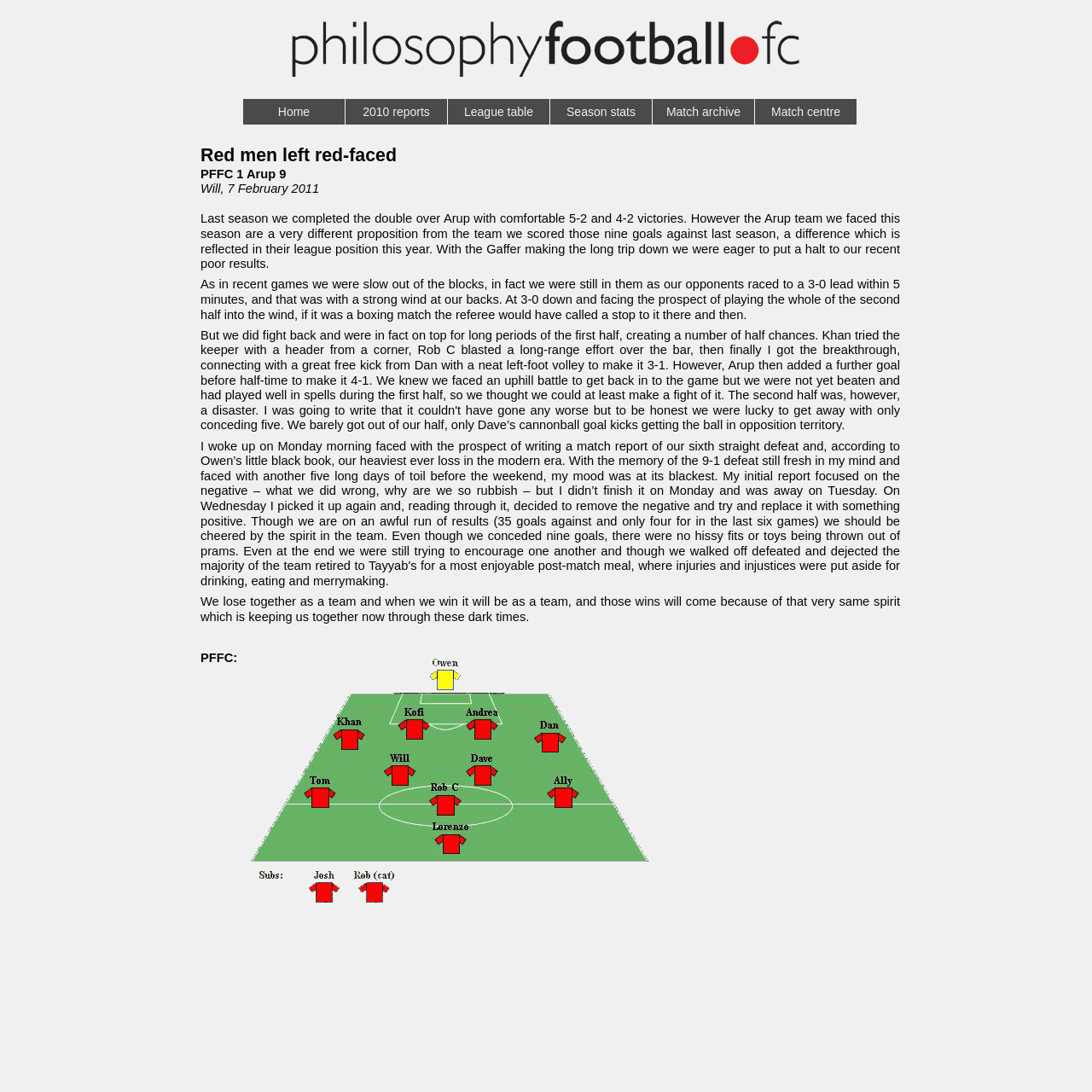Look at the image and write a detailed answer to the question: 
What is the score of the match mentioned?

I read the text and found the score of the match mentioned is 'PFFC 1 Arup 9'.